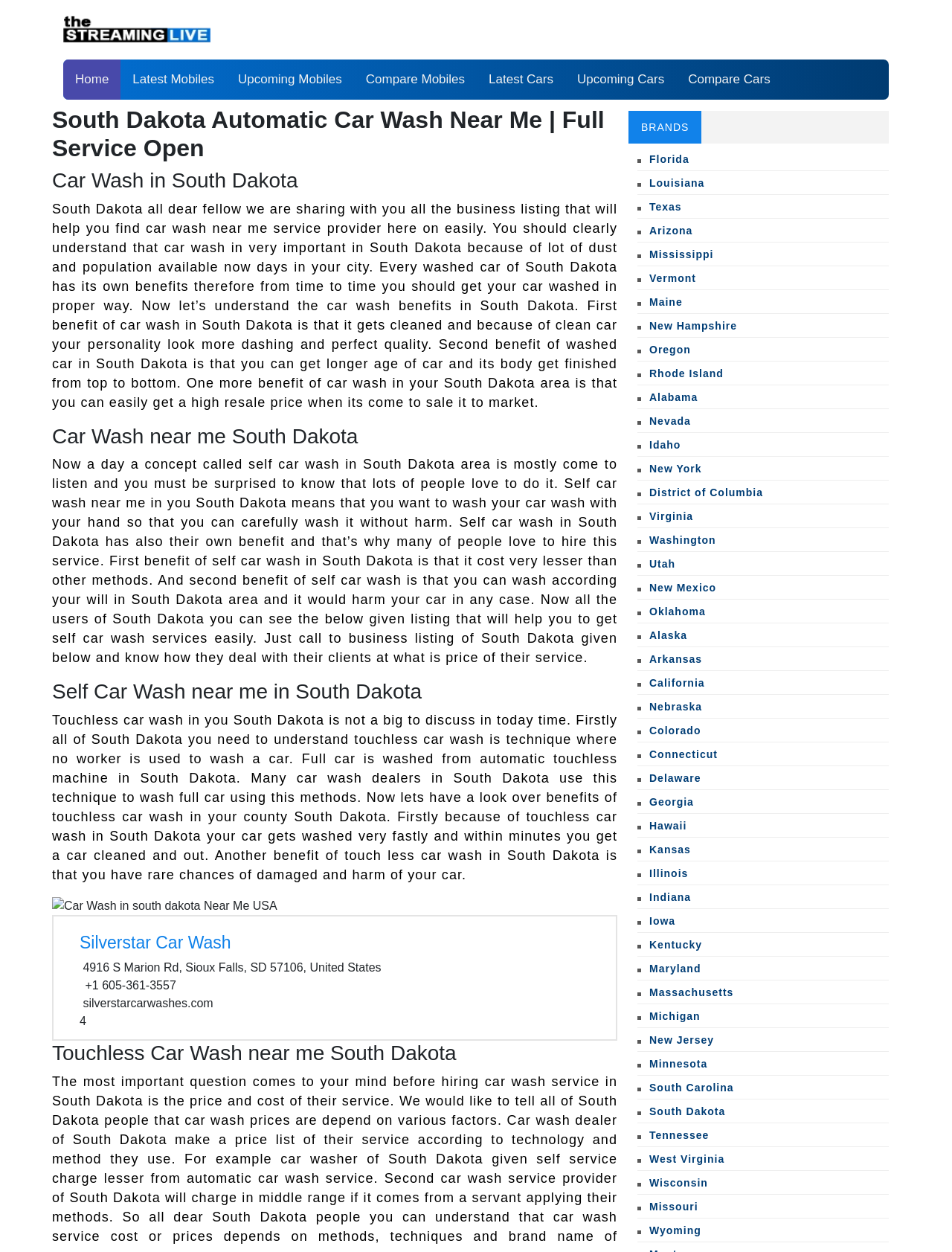Please find the bounding box coordinates of the section that needs to be clicked to achieve this instruction: "Click on 'South Dakota'".

[0.682, 0.883, 0.762, 0.892]